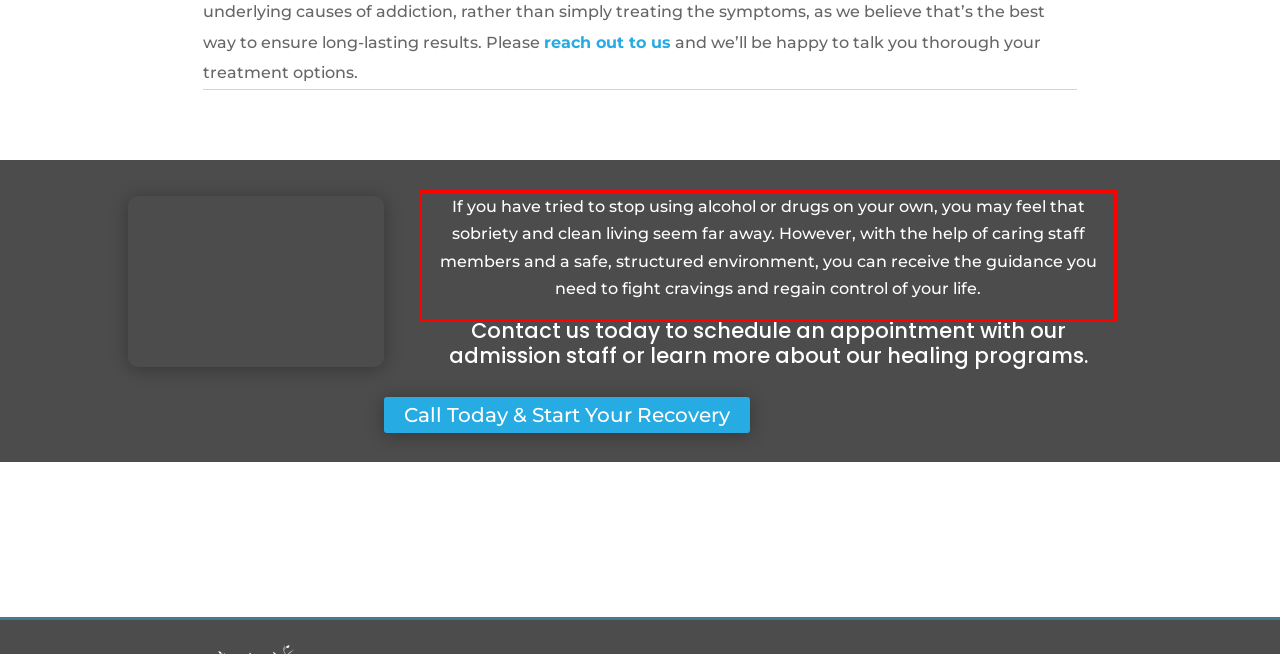Given a screenshot of a webpage with a red bounding box, please identify and retrieve the text inside the red rectangle.

If you have tried to stop using alcohol or drugs on your own, you may feel that sobriety and clean living seem far away. However, with the help of caring staff members and a safe, structured environment, you can receive the guidance you need to fight cravings and regain control of your life.